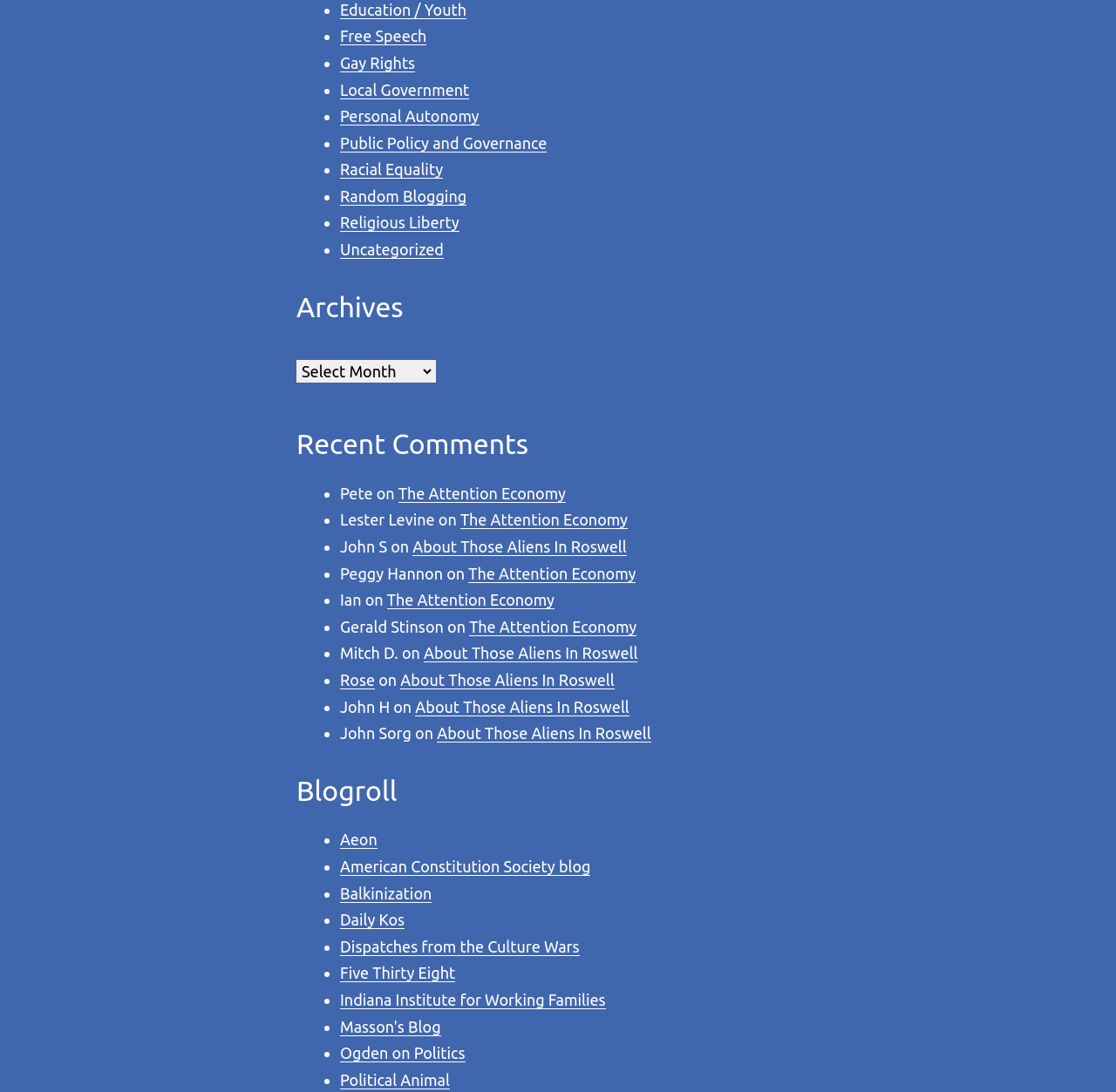Provide the bounding box coordinates of the HTML element described by the text: "Public Policy and Governance". The coordinates should be in the format [left, top, right, bottom] with values between 0 and 1.

[0.305, 0.123, 0.49, 0.139]